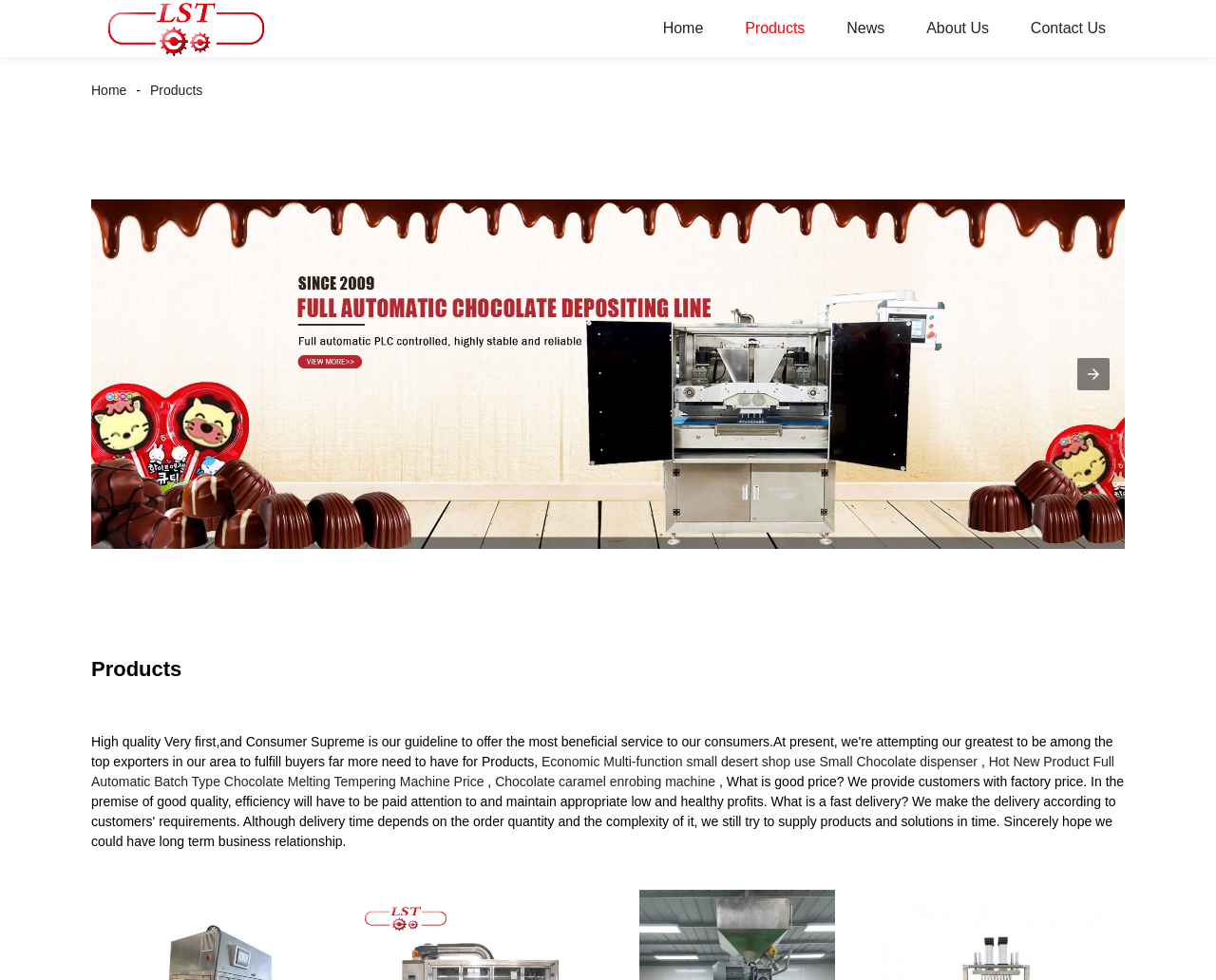Please identify the bounding box coordinates of the element's region that needs to be clicked to fulfill the following instruction: "Contact the supplier". The bounding box coordinates should consist of four float numbers between 0 and 1, i.e., [left, top, right, bottom].

[0.832, 0.0, 0.925, 0.058]